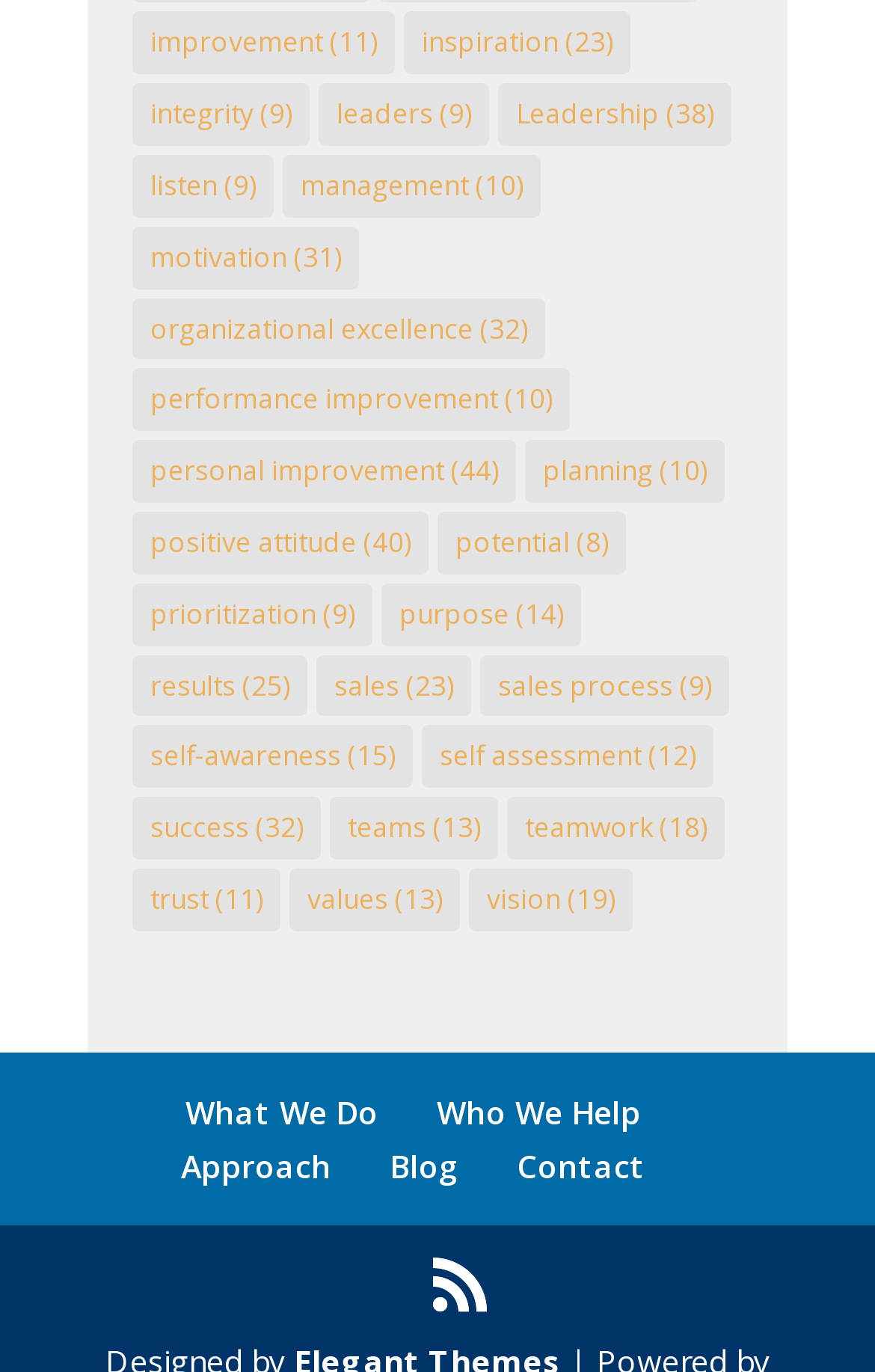What is the purpose of the link 'What We Do'?
Please provide a comprehensive answer based on the contents of the image.

Based on the context of the webpage, I infer that the link 'What We Do' is meant to provide information about the company's services or activities. This is likely to be a descriptive page about the company's purpose or mission.